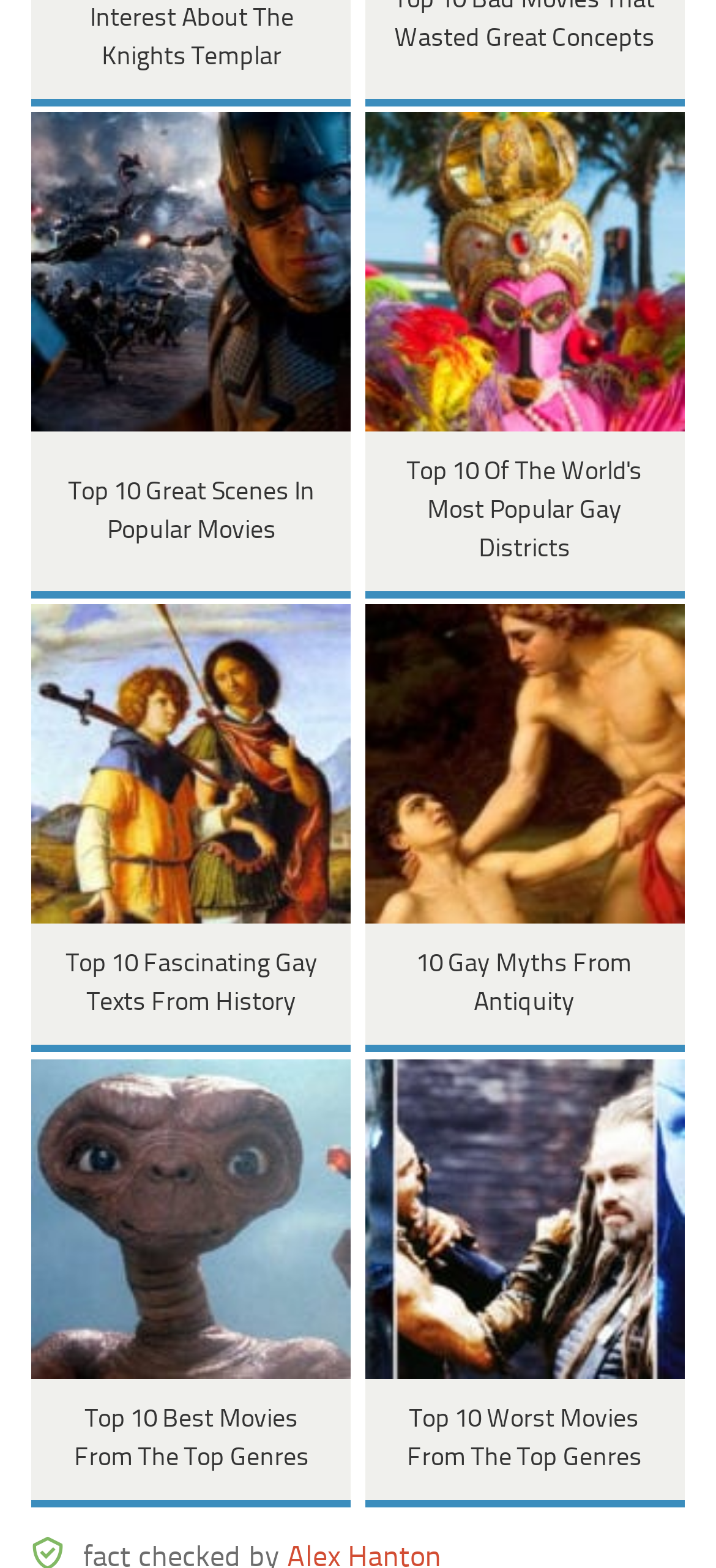What type of content is presented on this webpage?
Use the information from the screenshot to give a comprehensive response to the question.

Based on the links and images on the webpage, it appears to be presenting lists related to movies and gay culture, such as top 10 great scenes in popular movies and top 10 fascinating gay texts from history.